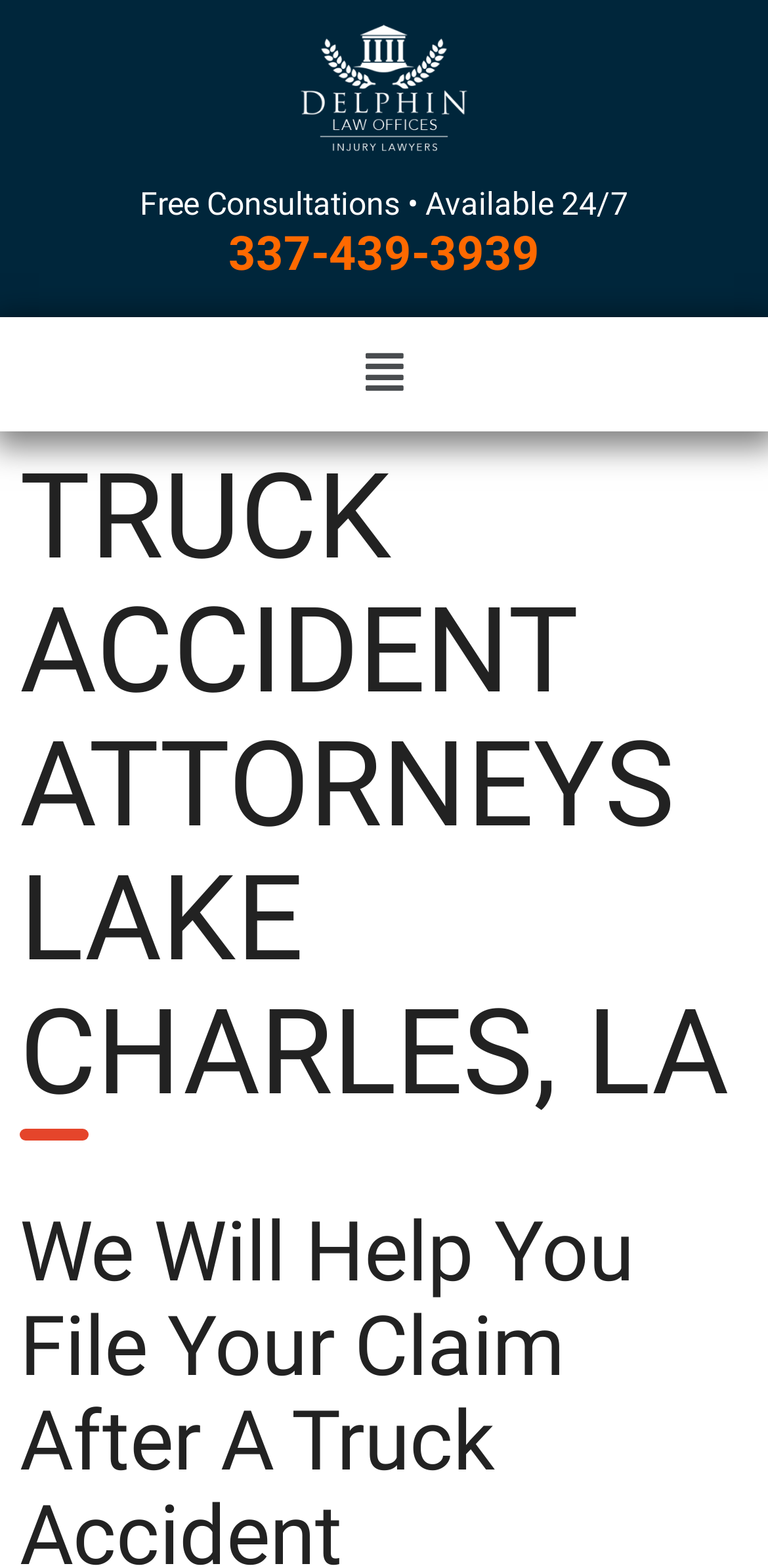What is the headline of the webpage?

TRUCK ACCIDENT ATTORNEYS LAKE CHARLES, LA